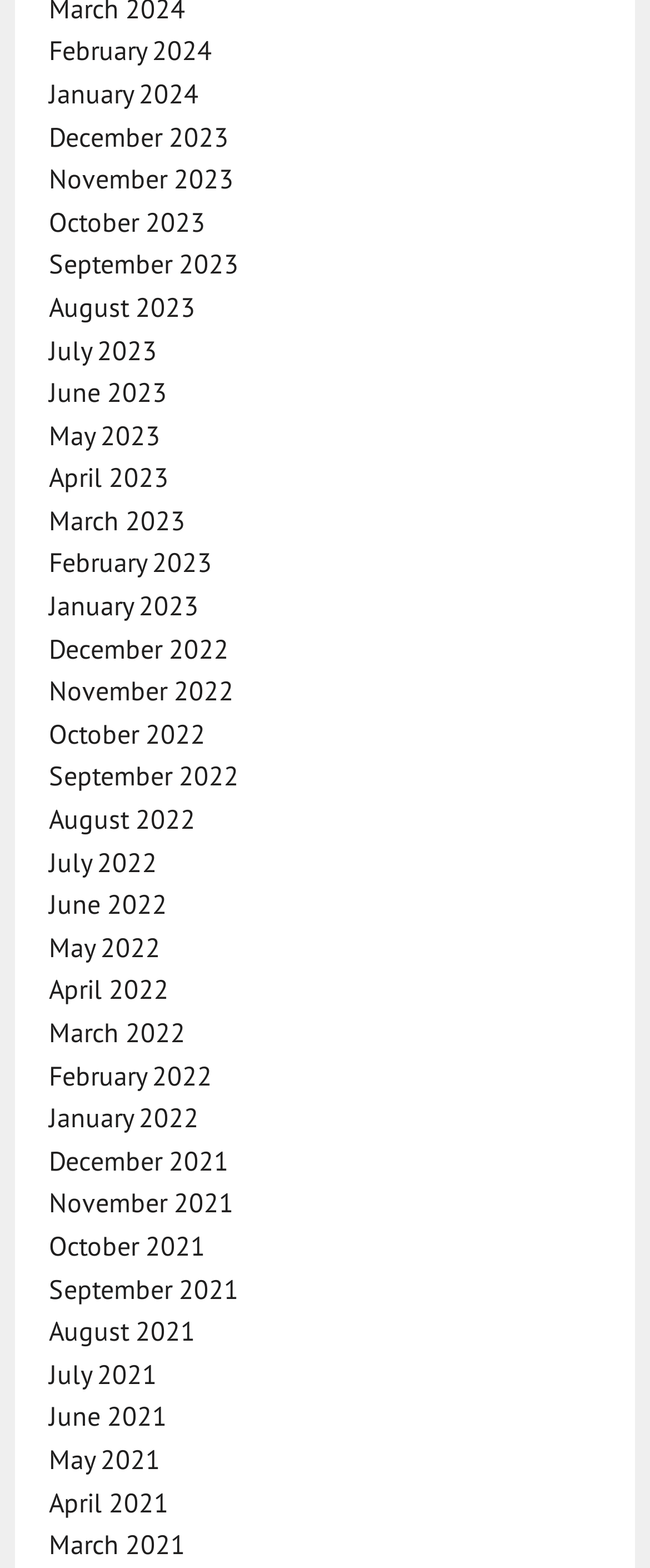Specify the bounding box coordinates for the region that must be clicked to perform the given instruction: "View February 2024".

[0.075, 0.022, 0.326, 0.043]